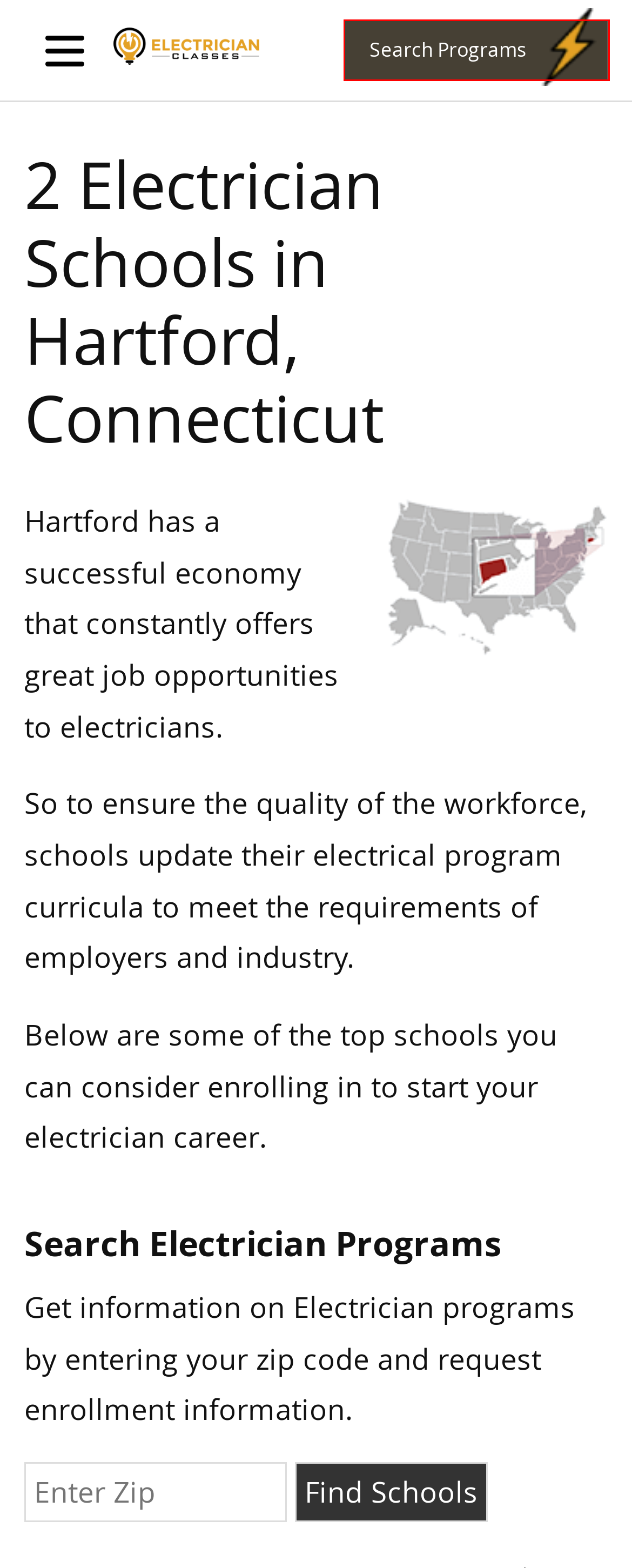Assess the screenshot of a webpage with a red bounding box and determine which webpage description most accurately matches the new page after clicking the element within the red box. Here are the options:
A. How Long Does It Take To Become an Electrician? ⋆ Electrician Classes
B. How to Become an Electrician: Career Guide [2024 Update]
C. Electrician Schools in Connecticut: Classes & Salary Info (2024 Updated)
D. Find Electrician Programs Near You
E. How Hard Is It to Become an Electrician? ⋆ Electrician Classes
F. Escuelas de Electricista en Hartford, : Los Mejores Programas (Actualizado en 2024)
G. About [2024 Update]
H. Trade/Technical School | Danbury & Waterbury, CT | Industrial Management & Training Institute

D